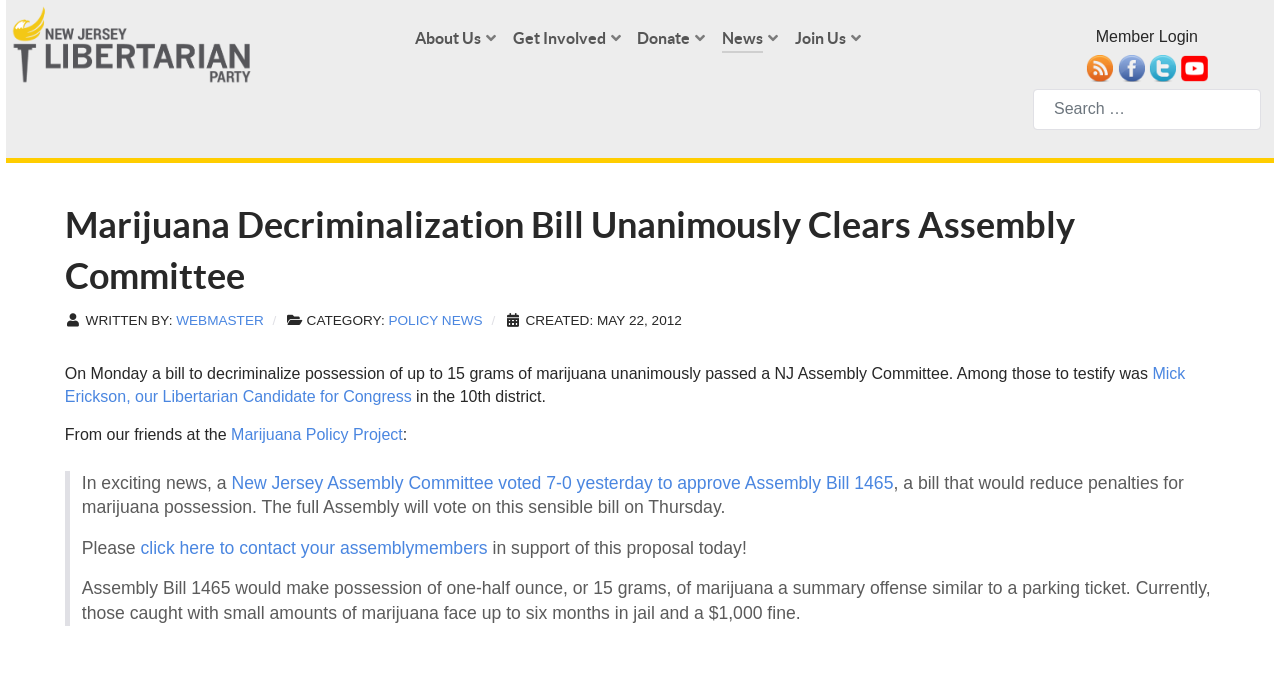Could you indicate the bounding box coordinates of the region to click in order to complete this instruction: "Read the news".

[0.564, 0.041, 0.596, 0.067]